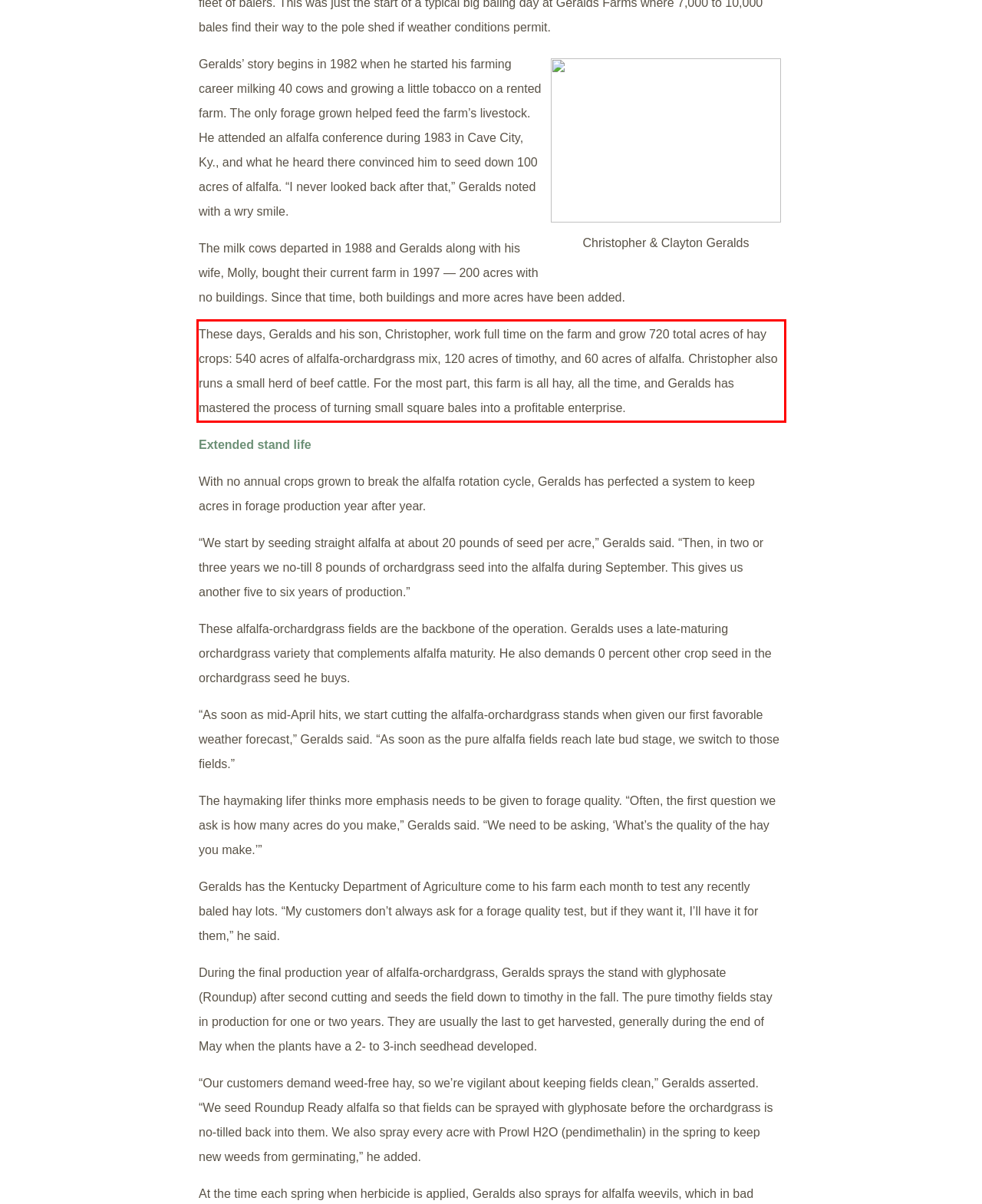Observe the screenshot of the webpage that includes a red rectangle bounding box. Conduct OCR on the content inside this red bounding box and generate the text.

These days, Geralds and his son, Christopher, work full time on the farm and grow 720 total acres of hay crops: 540 acres of alfalfa-orchardgrass mix, 120 acres of timothy, and 60 acres of alfalfa. Christopher also runs a small herd of beef cattle. For the most part, this farm is all hay, all the time, and Geralds has mastered the process of turning small square bales into a profitable enterprise.